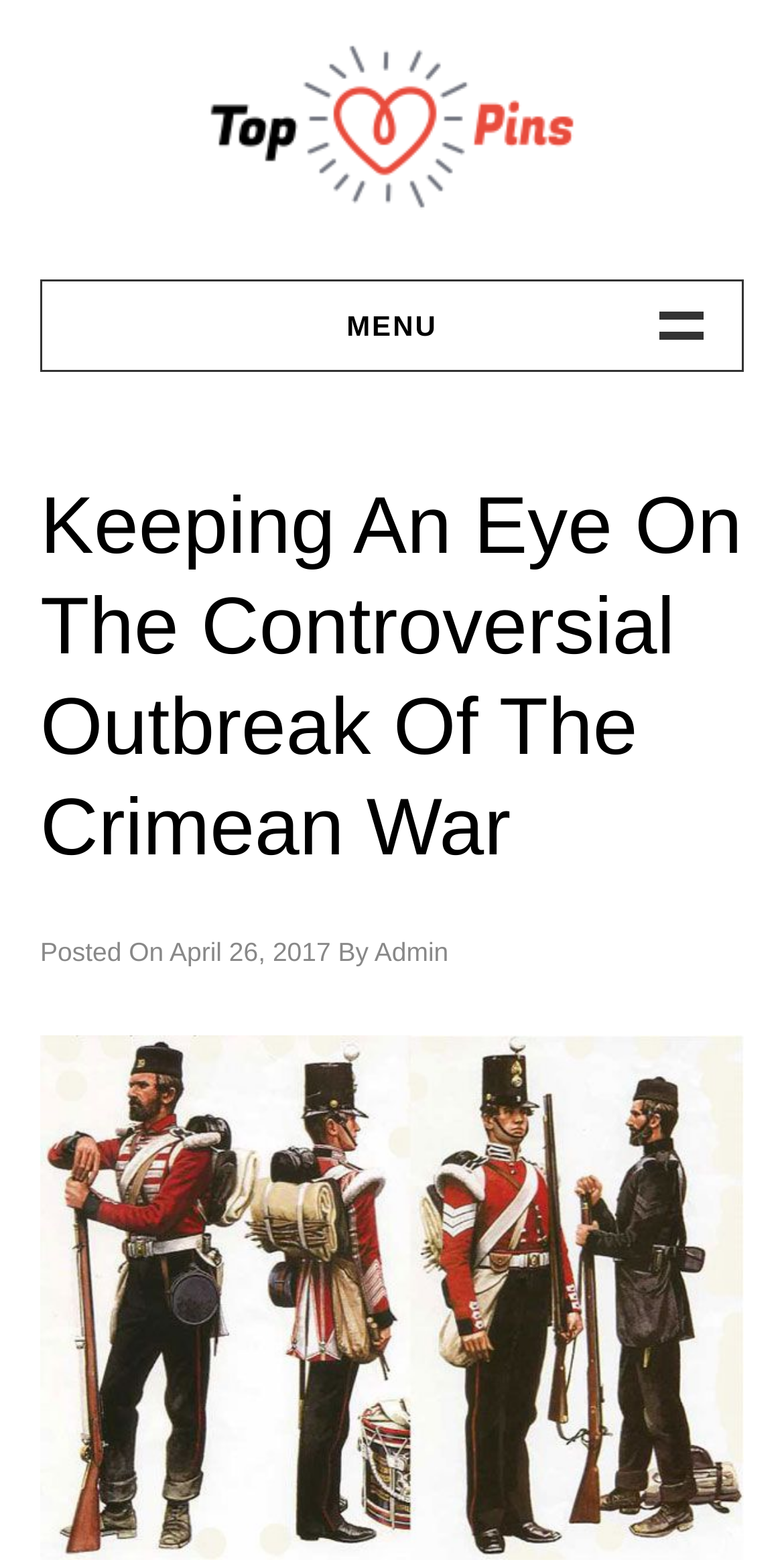Identify the bounding box of the UI component described as: "Read more".

None